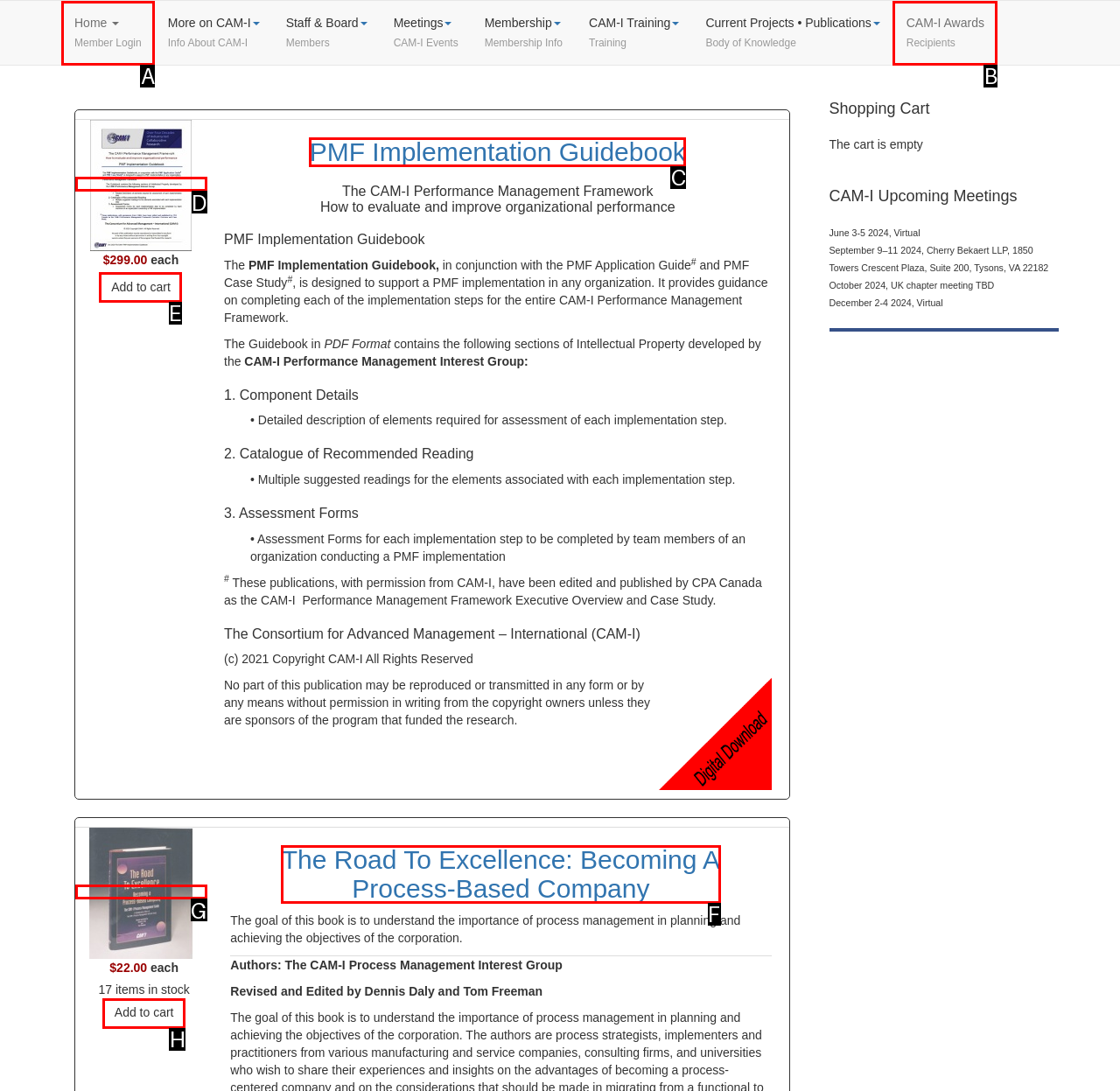Which option should I select to accomplish the task: Add pmf_ig to cart? Respond with the corresponding letter from the given choices.

E